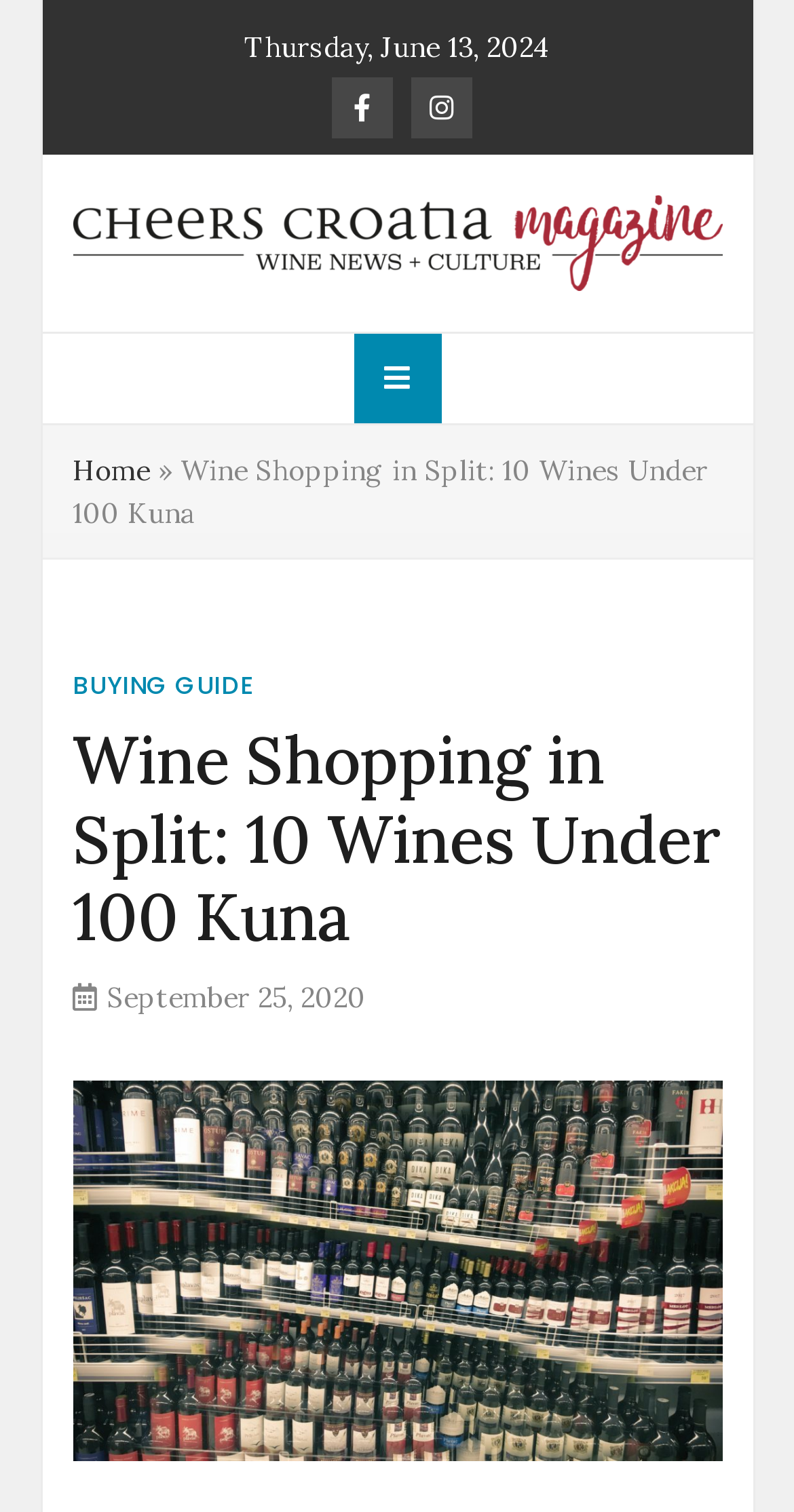Carefully examine the image and provide an in-depth answer to the question: What is the date of the article?

I found the date of the article by looking at the timestamp provided in the article section, which is 'September 25, 2020'.